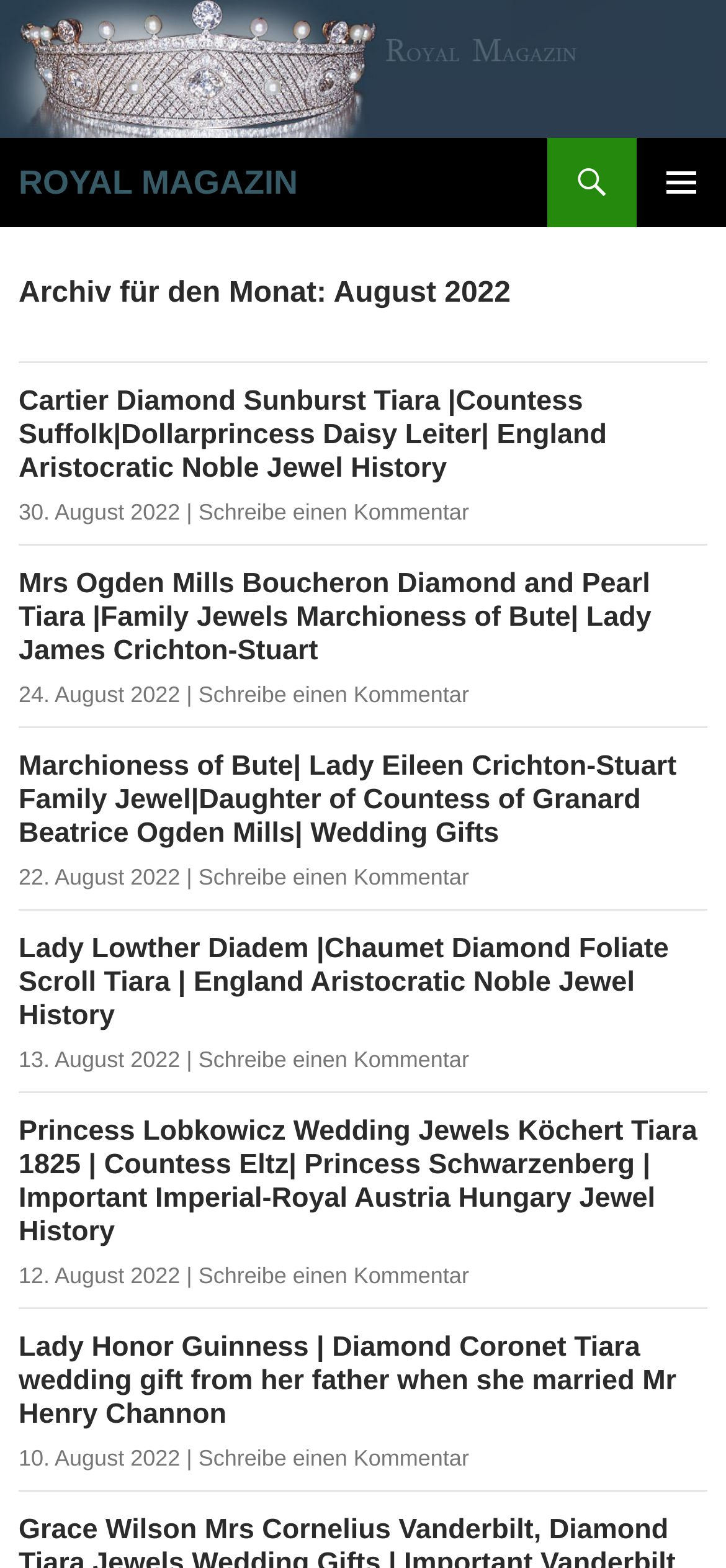Respond to the question below with a single word or phrase:
How many articles are on this webpage?

5